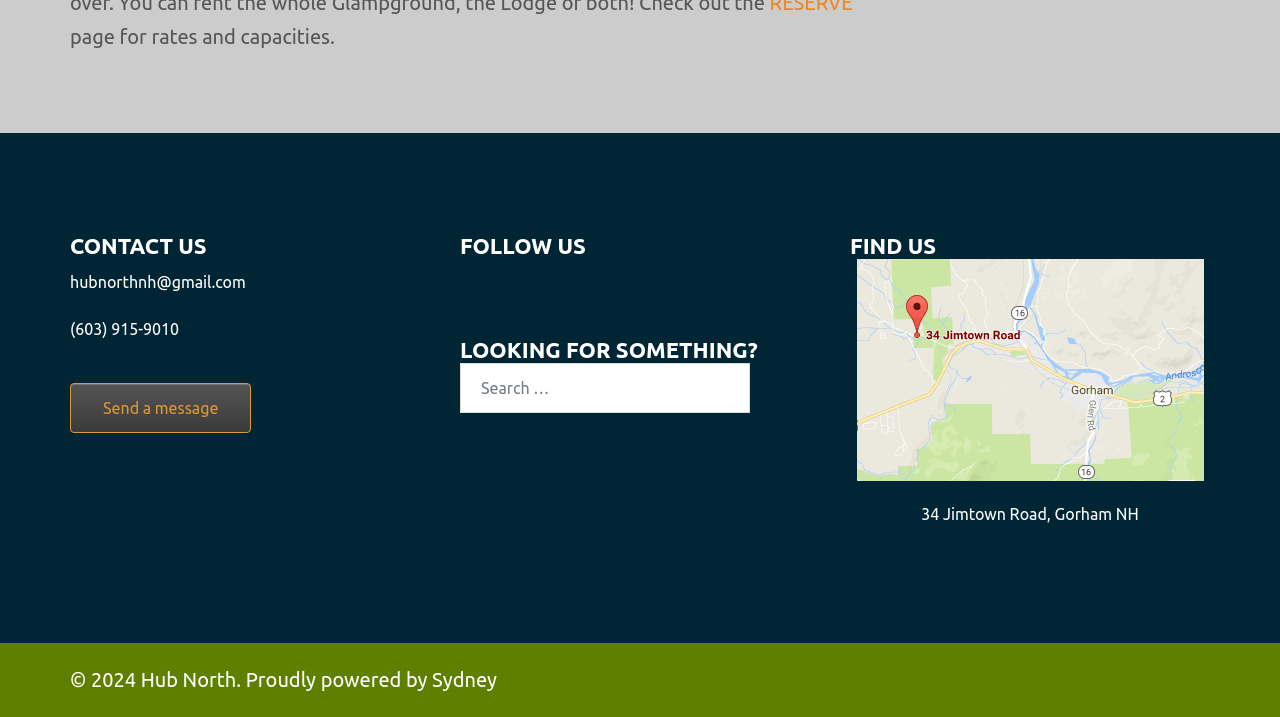Using the webpage screenshot and the element description hubnorthnh@gmail.com, determine the bounding box coordinates. Specify the coordinates in the format (top-left x, top-left y, bottom-right x, bottom-right y) with values ranging from 0 to 1.

[0.055, 0.381, 0.192, 0.406]